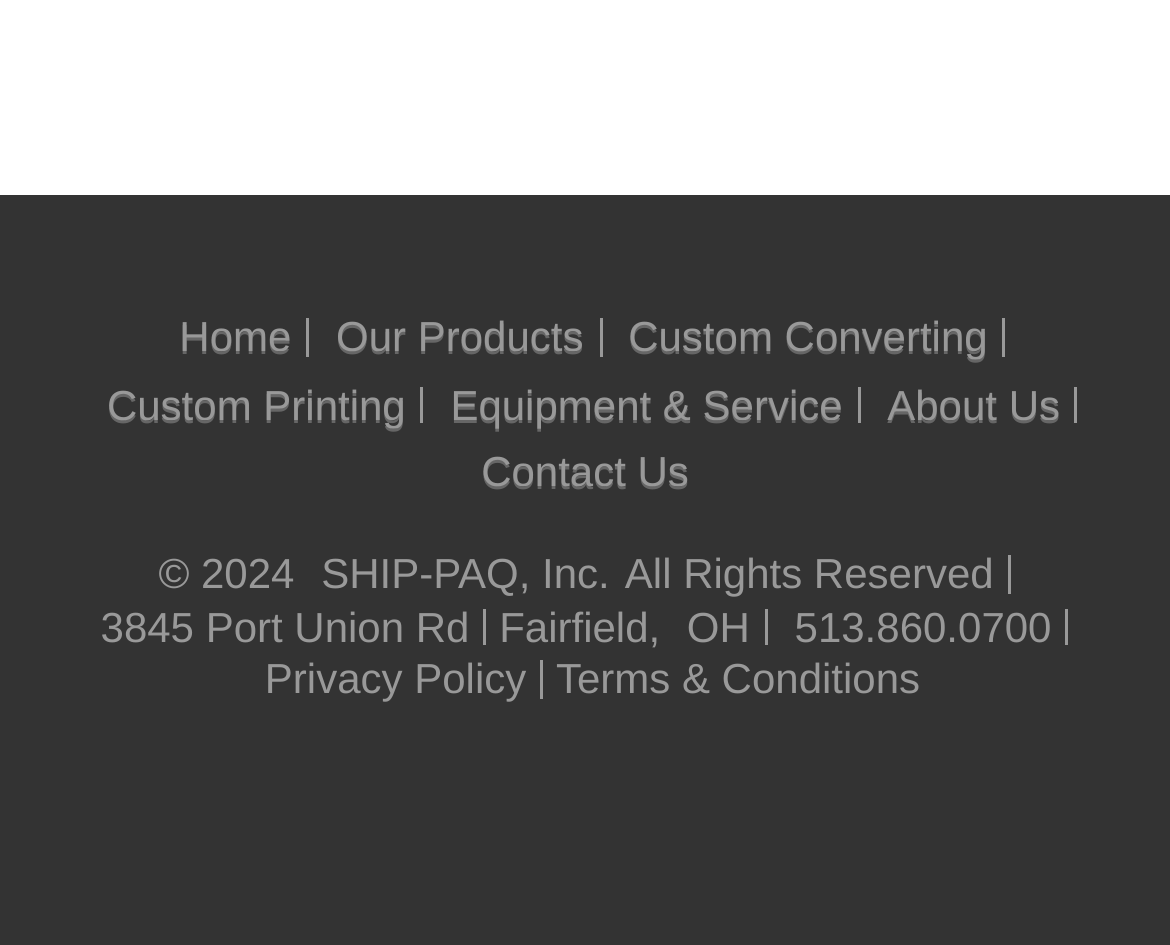Please identify the bounding box coordinates of the element's region that should be clicked to execute the following instruction: "View product details". The bounding box coordinates must be four float numbers between 0 and 1, i.e., [left, top, right, bottom].

[0.082, 0.58, 0.196, 0.634]